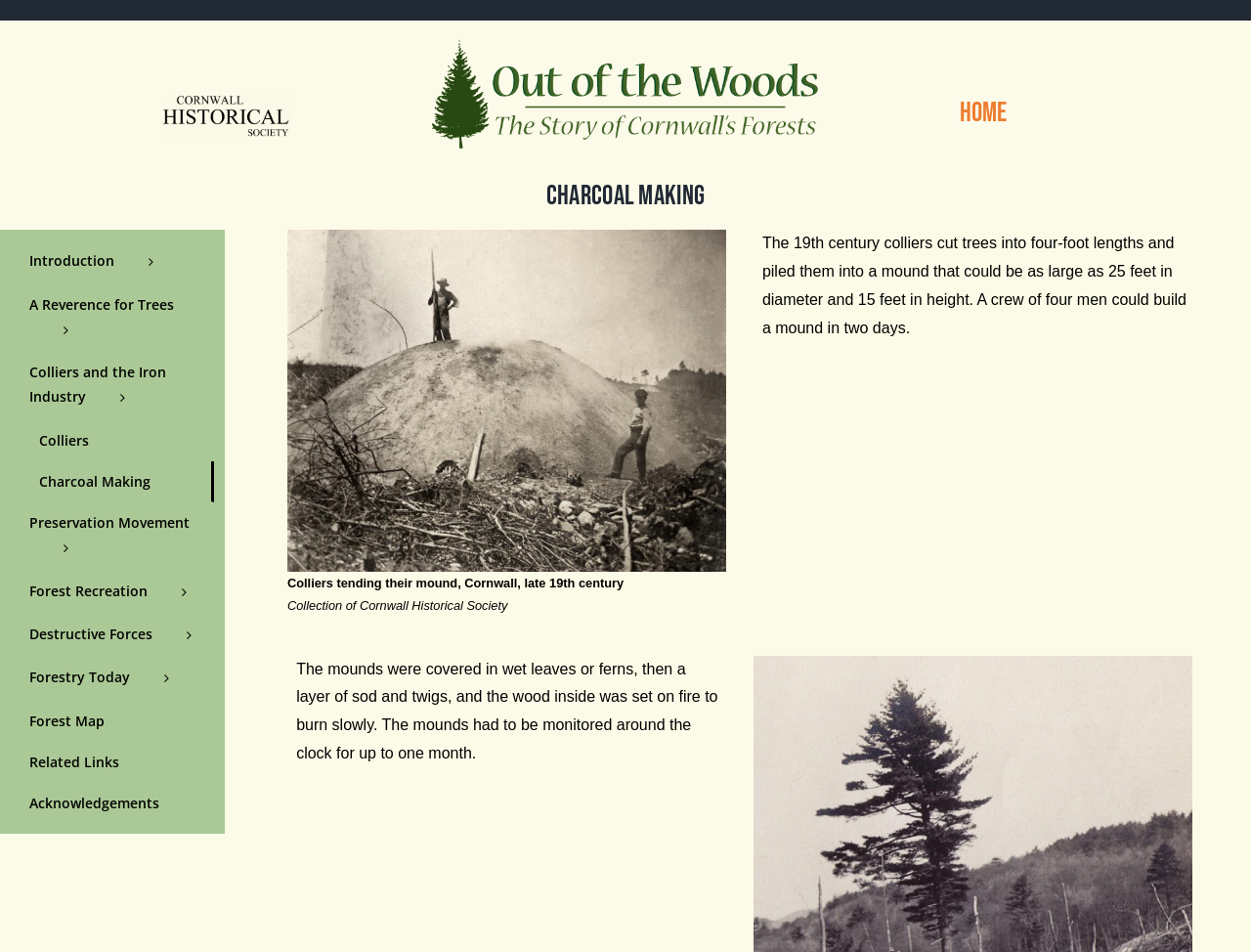Identify the bounding box coordinates for the UI element described as: "Acknowledgements". The coordinates should be provided as four floats between 0 and 1: [left, top, right, bottom].

[0.008, 0.822, 0.171, 0.866]